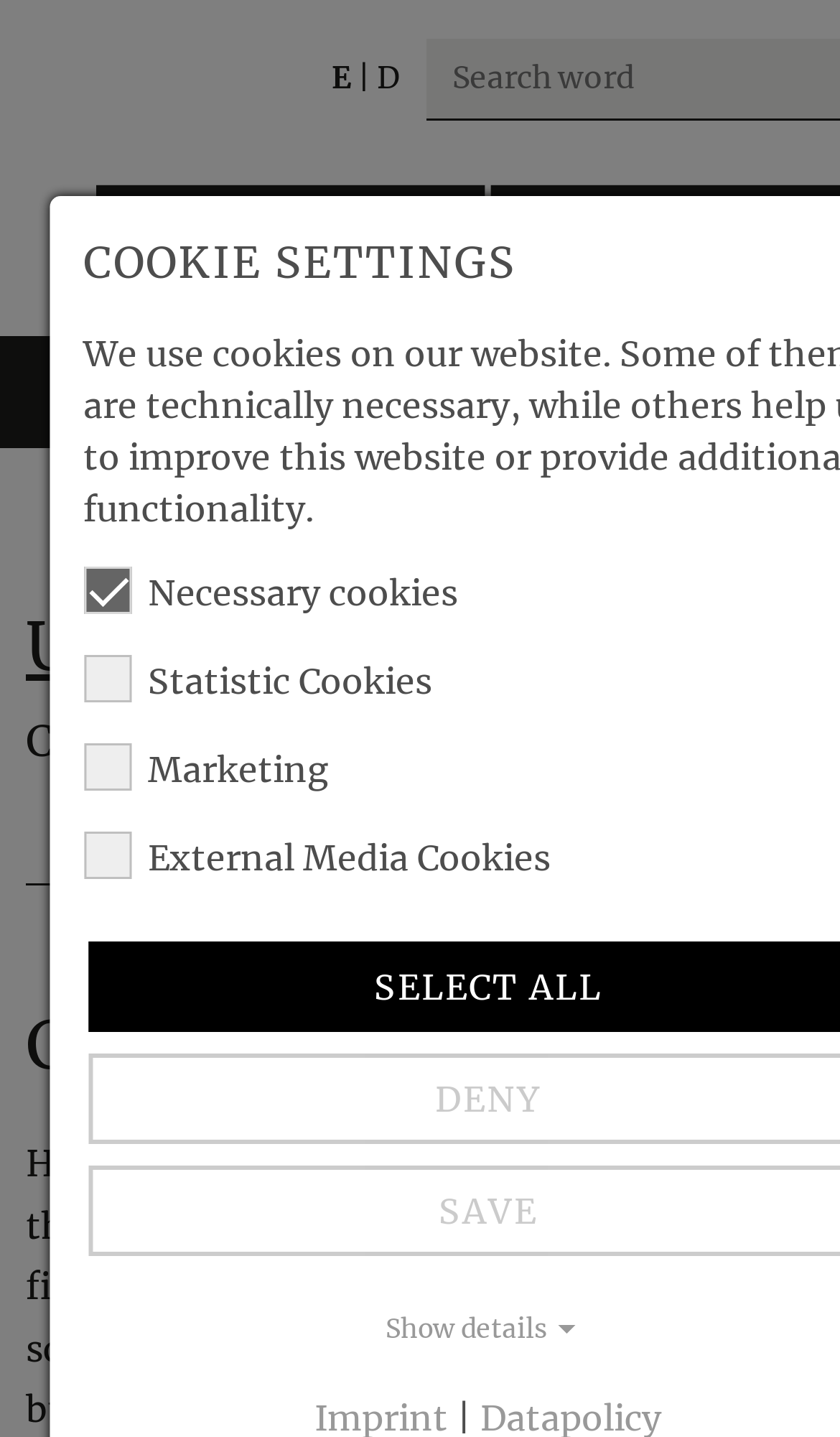Determine the main text heading of the webpage and provide its content.

Chapel school Hohenroth